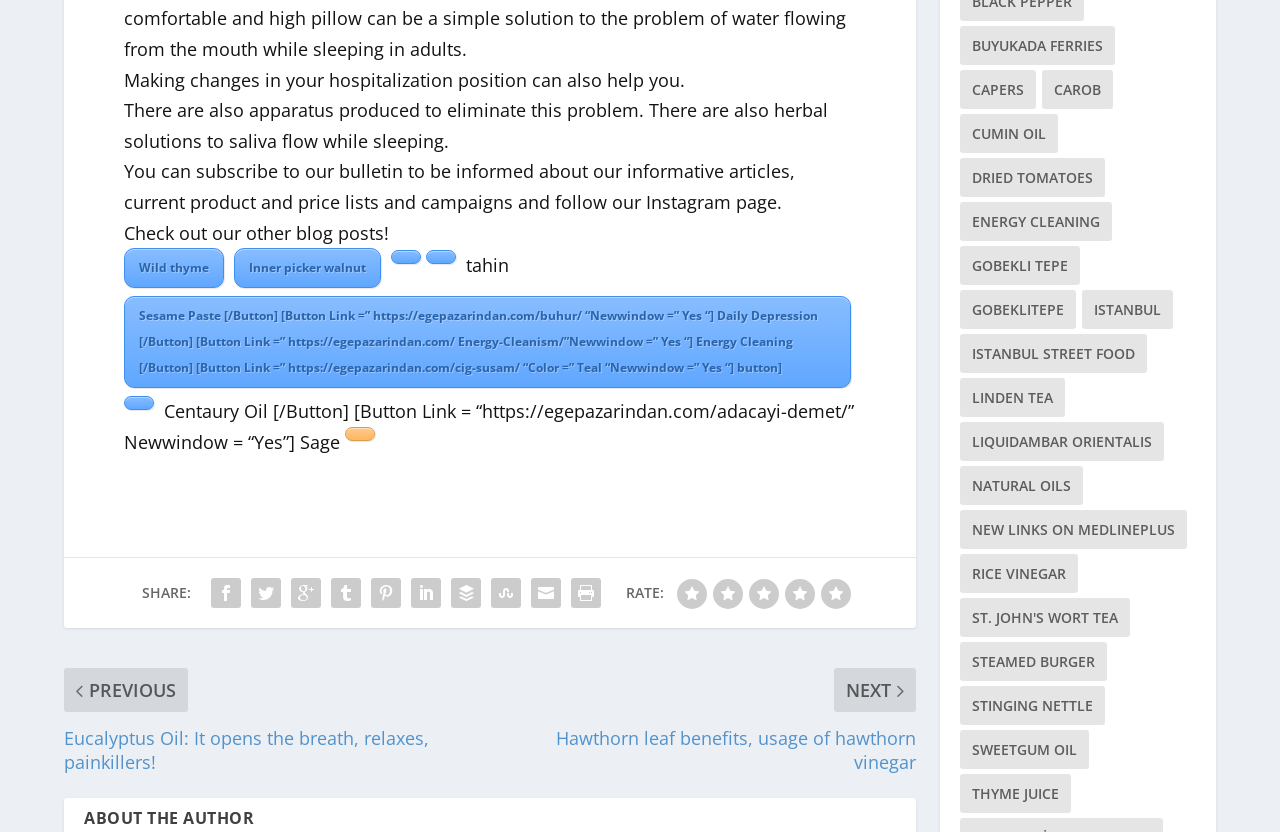Refer to the image and offer a detailed explanation in response to the question: What is the last product listed on the right side?

The last link on the right side has a static text element with the text 'THYME JUICE', indicating that it is the last product listed.